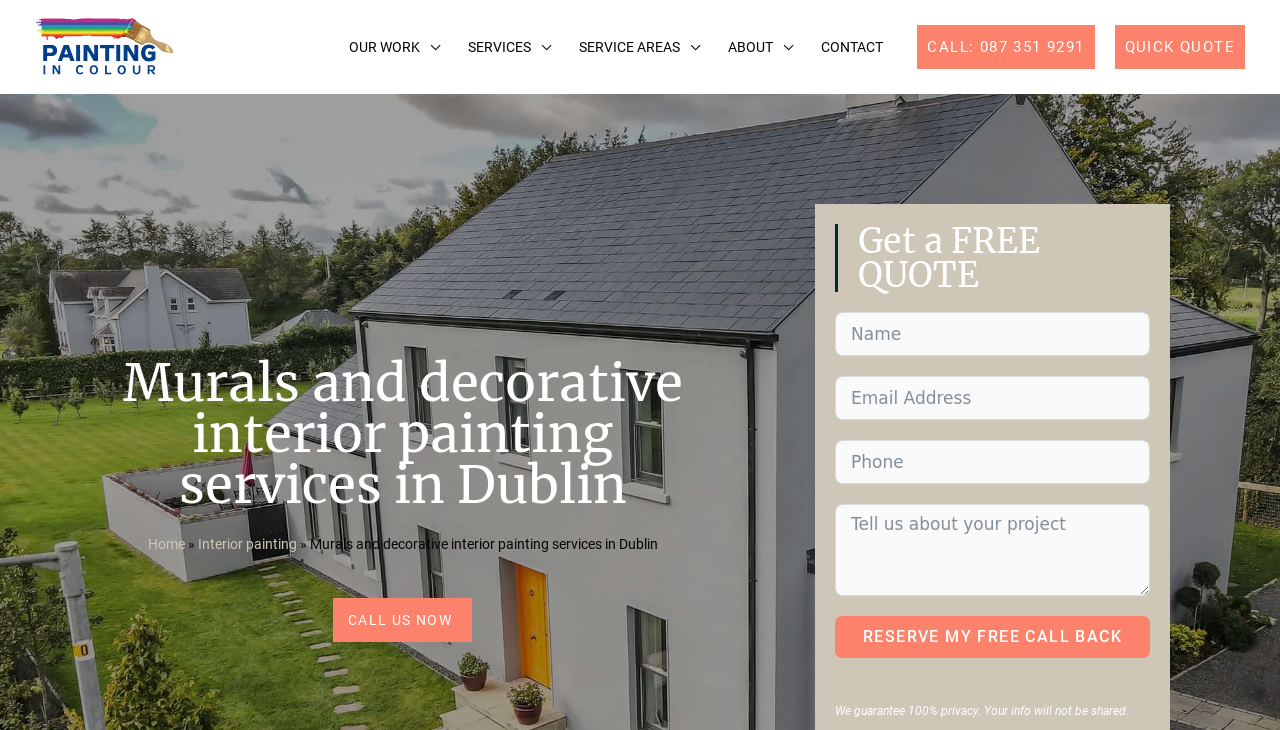Identify the bounding box coordinates of the clickable region required to complete the instruction: "Enter your name in the contact form". The coordinates should be given as four float numbers within the range of 0 and 1, i.e., [left, top, right, bottom].

[0.652, 0.428, 0.898, 0.488]